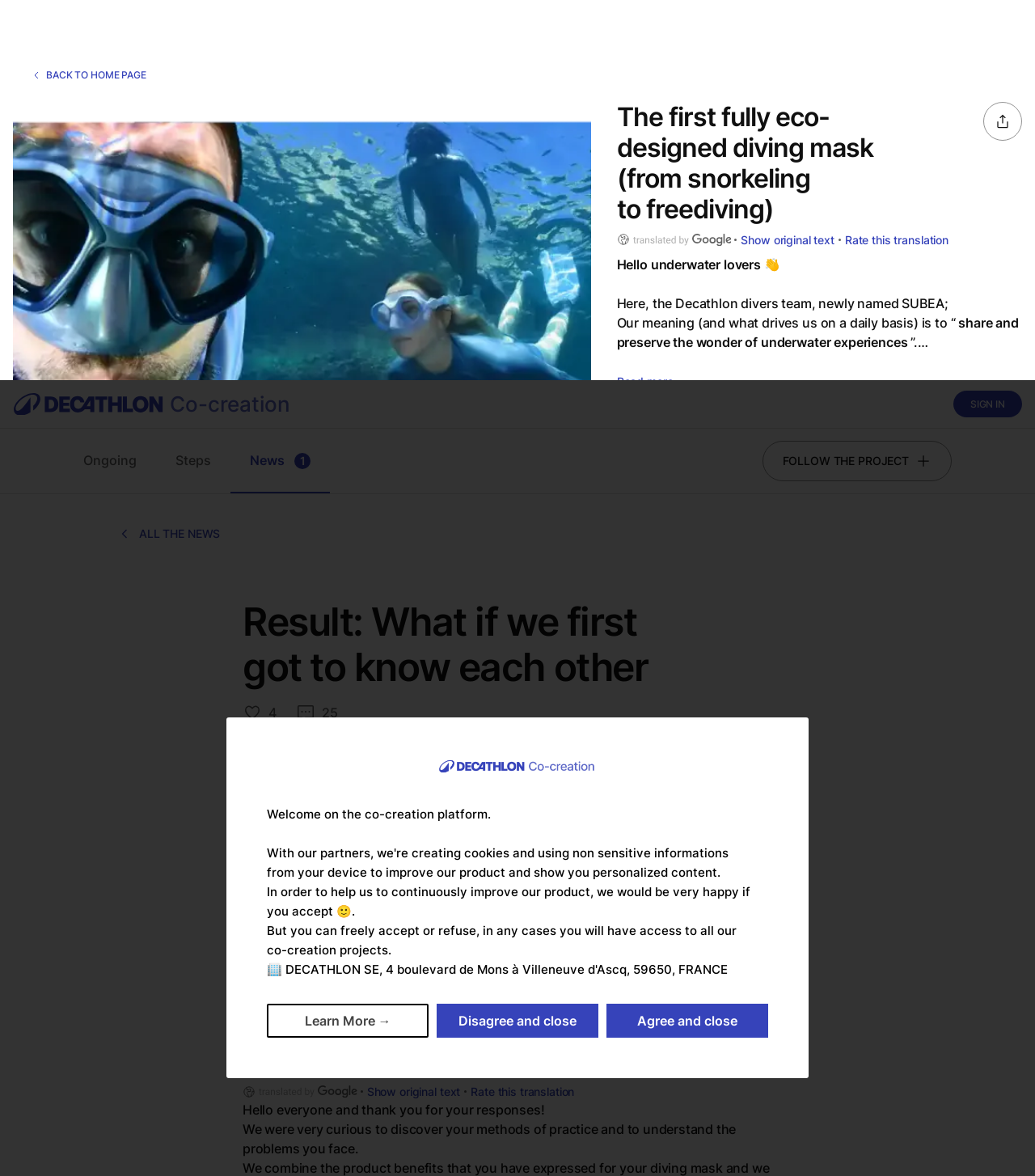Provide the bounding box coordinates of the section that needs to be clicked to accomplish the following instruction: "Click the 'Co-creation' link."

[0.012, 0.011, 0.28, 0.03]